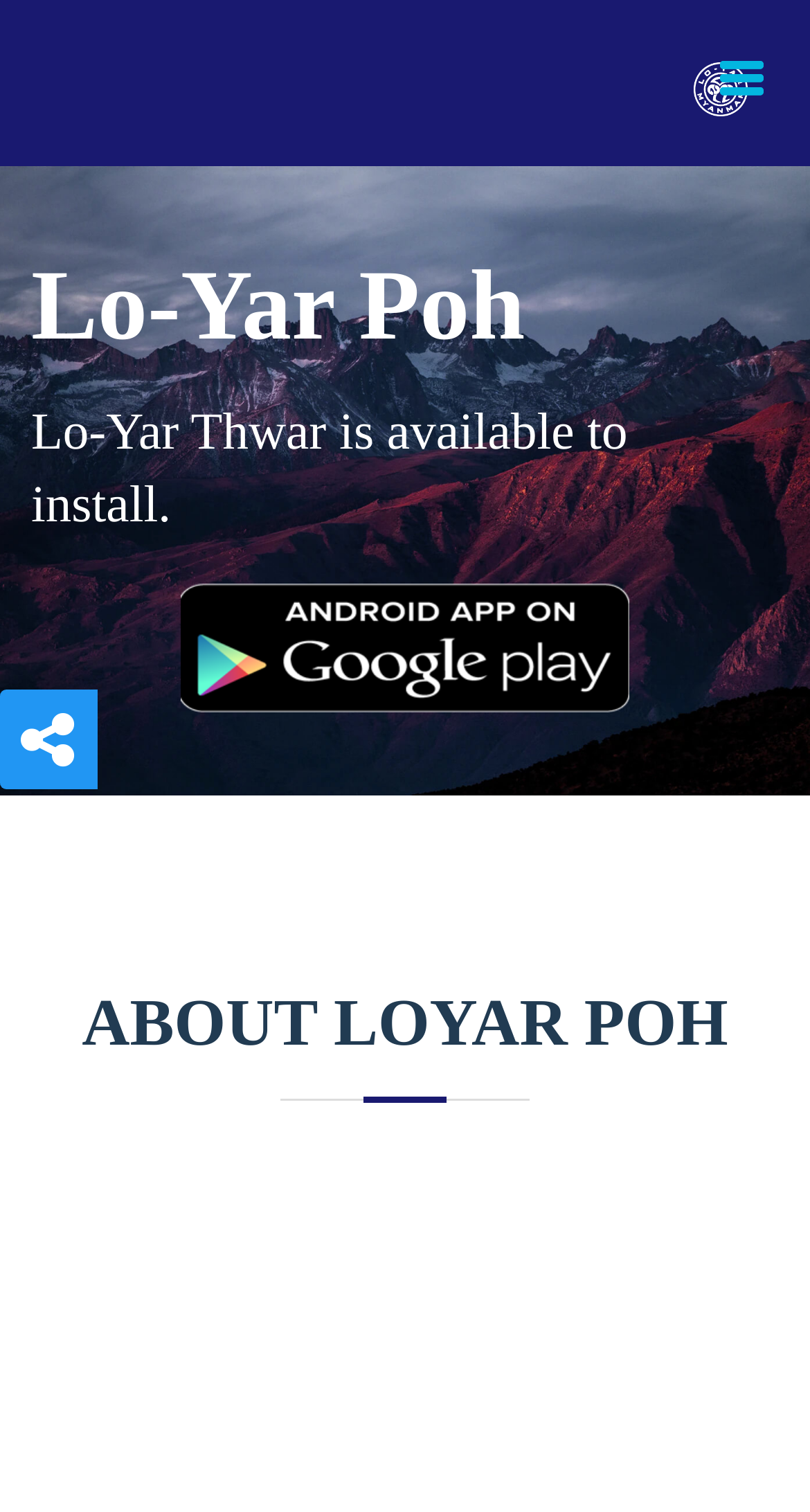What is the section below the logo about?
Identify the answer in the screenshot and reply with a single word or phrase.

About Loyar Poh